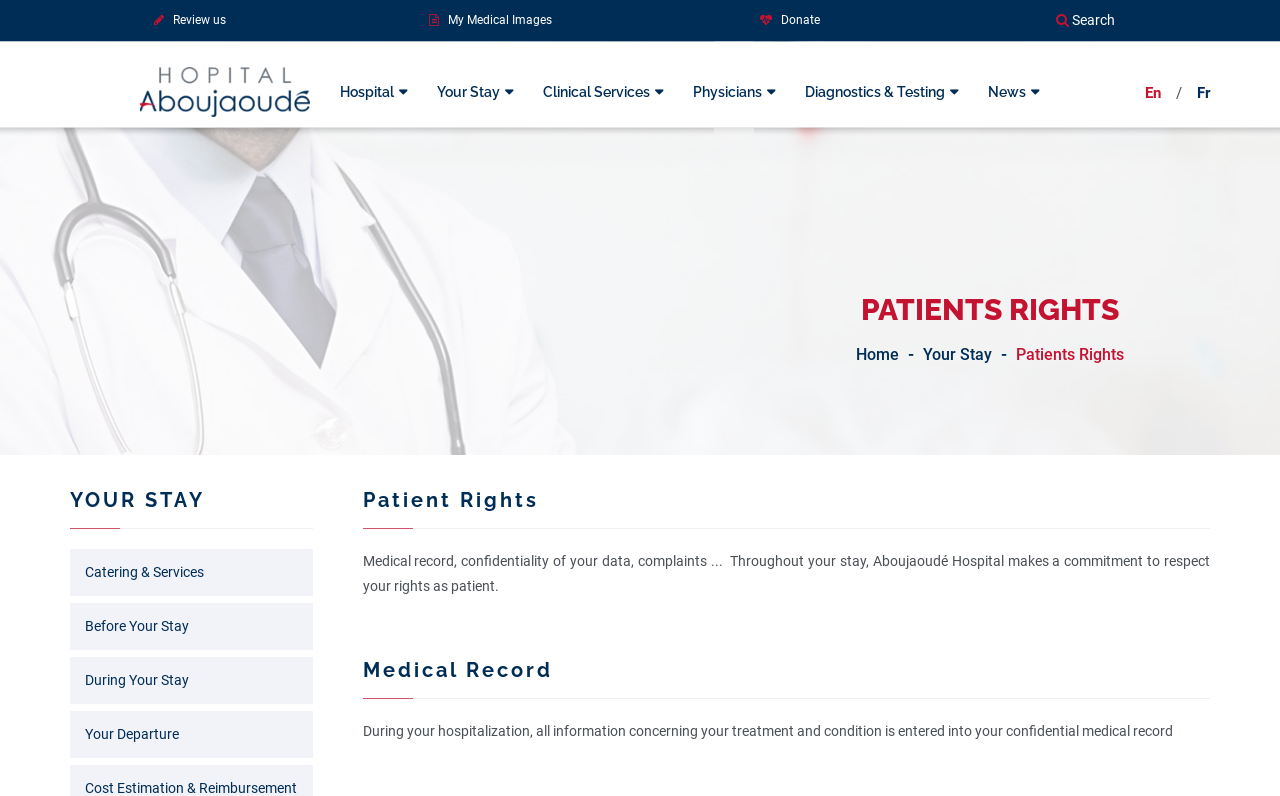Please locate the bounding box coordinates for the element that should be clicked to achieve the following instruction: "Go to home page". Ensure the coordinates are given as four float numbers between 0 and 1, i.e., [left, top, right, bottom].

[0.043, 0.065, 0.254, 0.128]